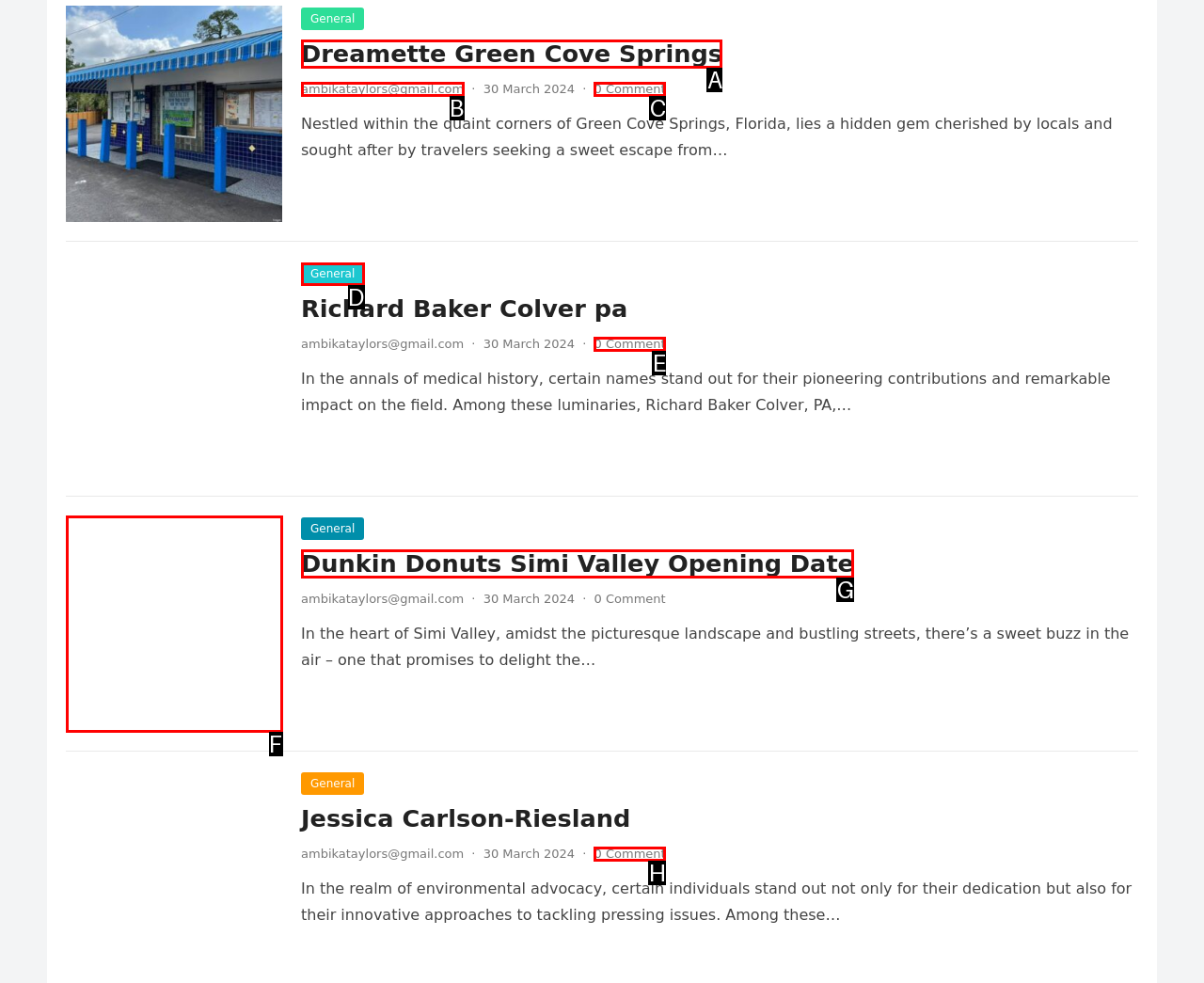From the given options, choose the HTML element that aligns with the description: ambikataylors@gmail.com. Respond with the letter of the selected element.

B